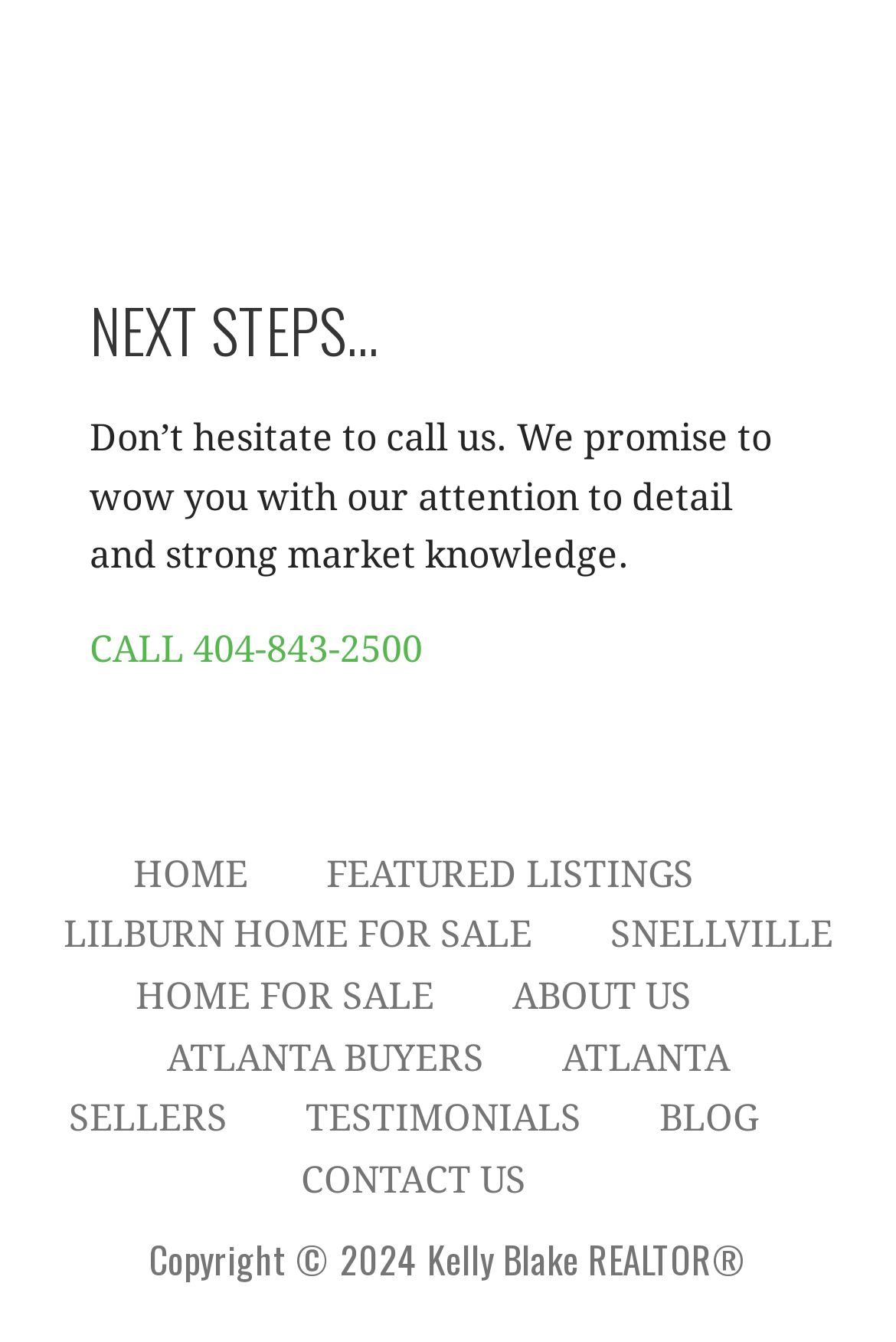Using the details in the image, give a detailed response to the question below:
What is the copyright year mentioned on the webpage?

The copyright year is mentioned at the bottom of the webpage as 'Copyright © 2024 Kelly Blake REALTOR®'.